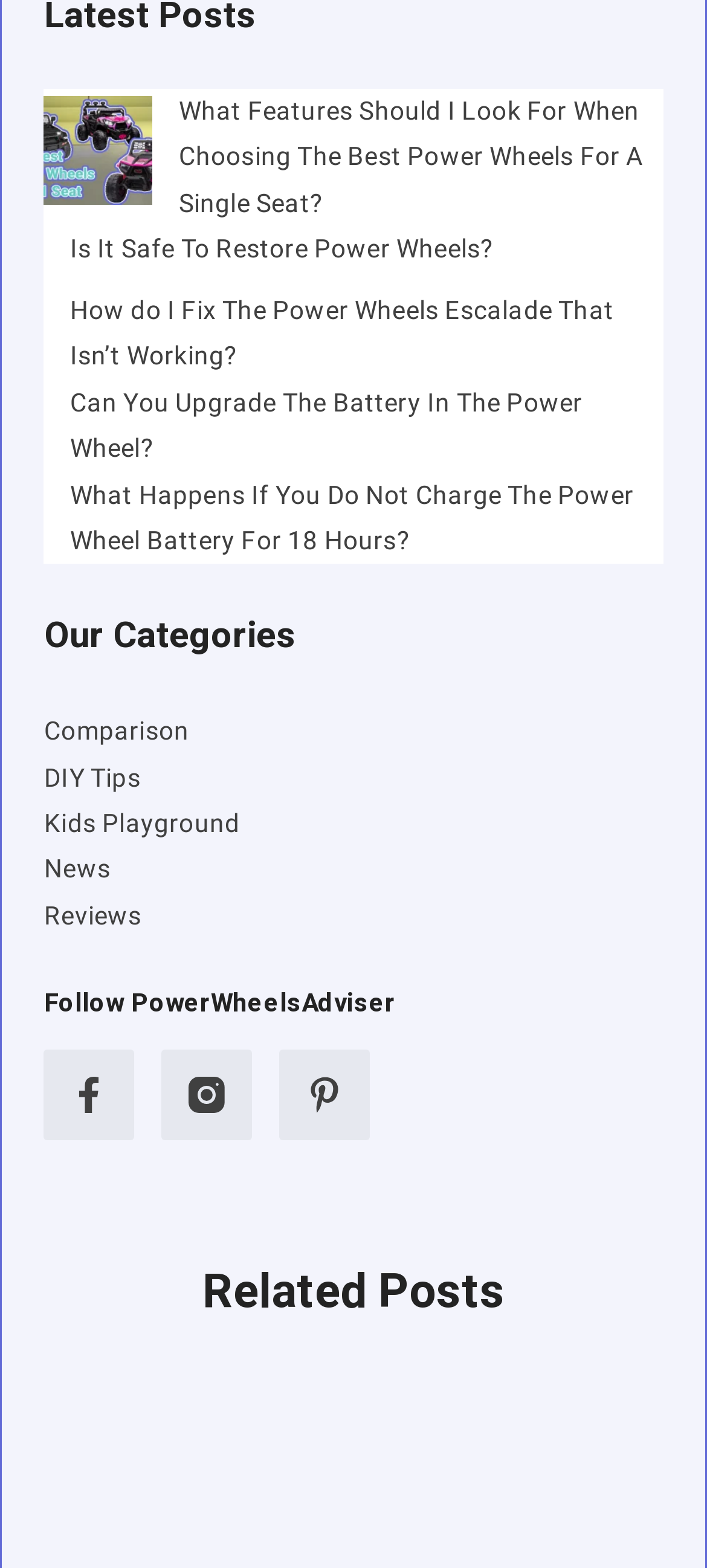What social media platforms can you follow PowerWheelsAdviser on?
Please provide a comprehensive answer to the question based on the webpage screenshot.

The webpage has a section titled 'Follow PowerWheelsAdviser' with three links to social media platforms: Facebook, Instagram, and Pinterest. These links allow users to follow PowerWheelsAdviser on these platforms.